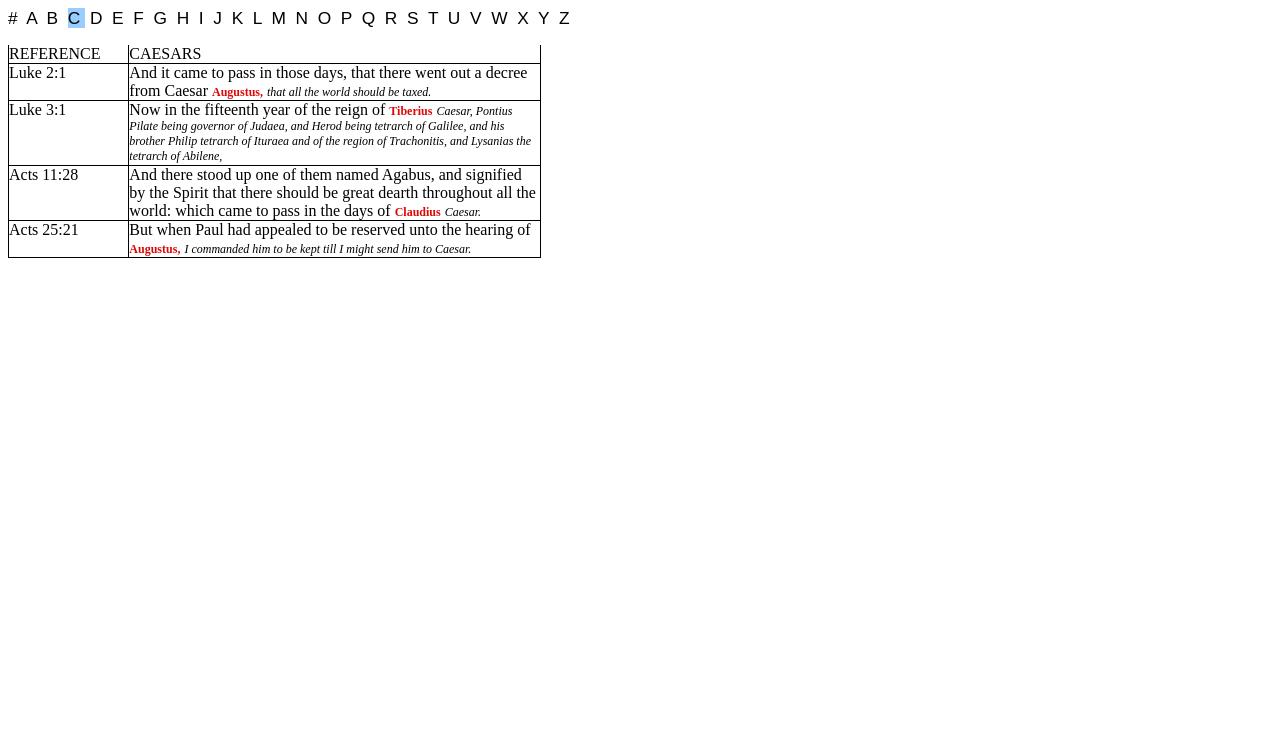How many rows are in the table?
Refer to the image and provide a thorough answer to the question.

I counted the number of rows in the table on the webpage and found that there are 4 rows.